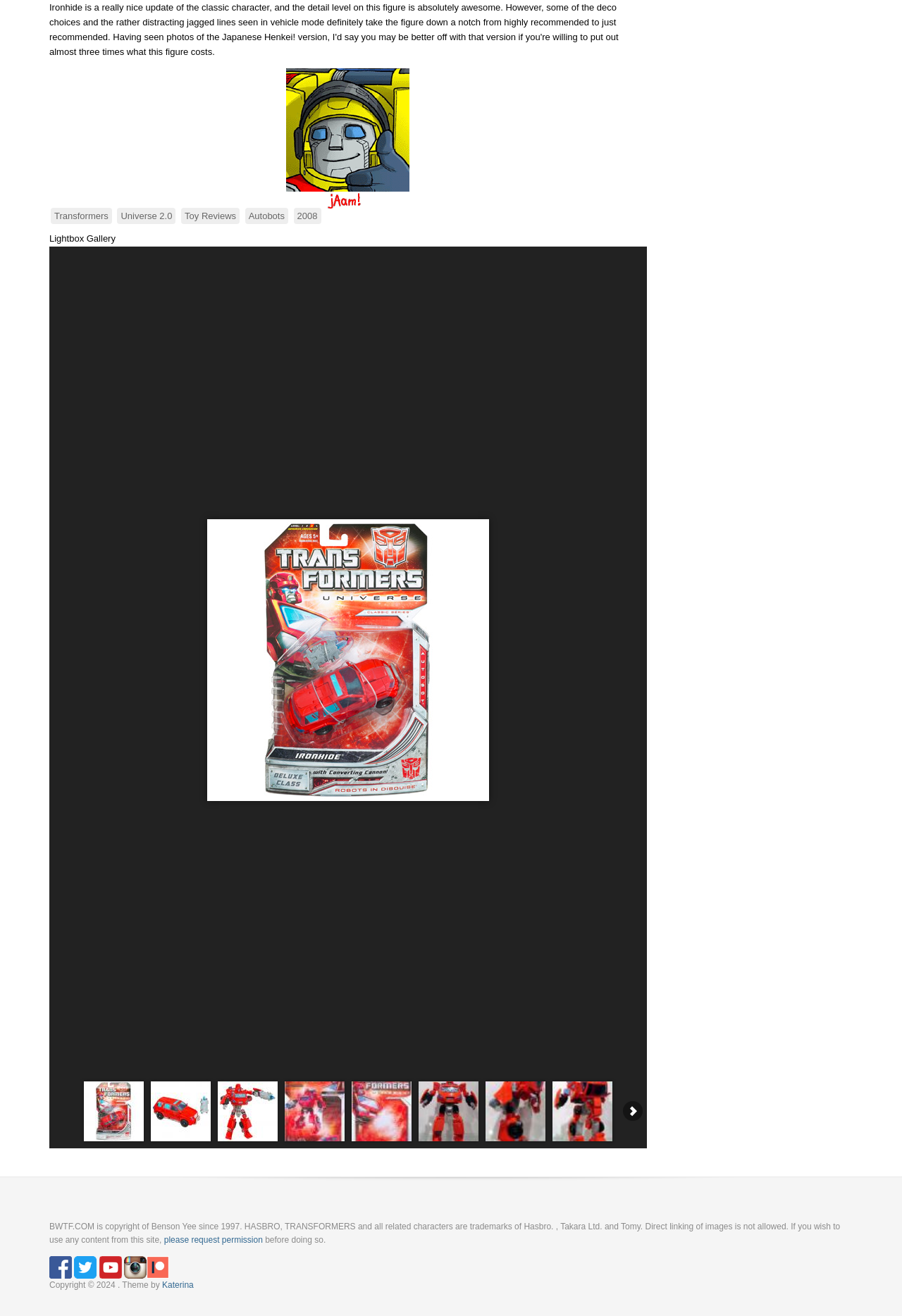Please answer the following question using a single word or phrase: 
How many social media icons are there?

4